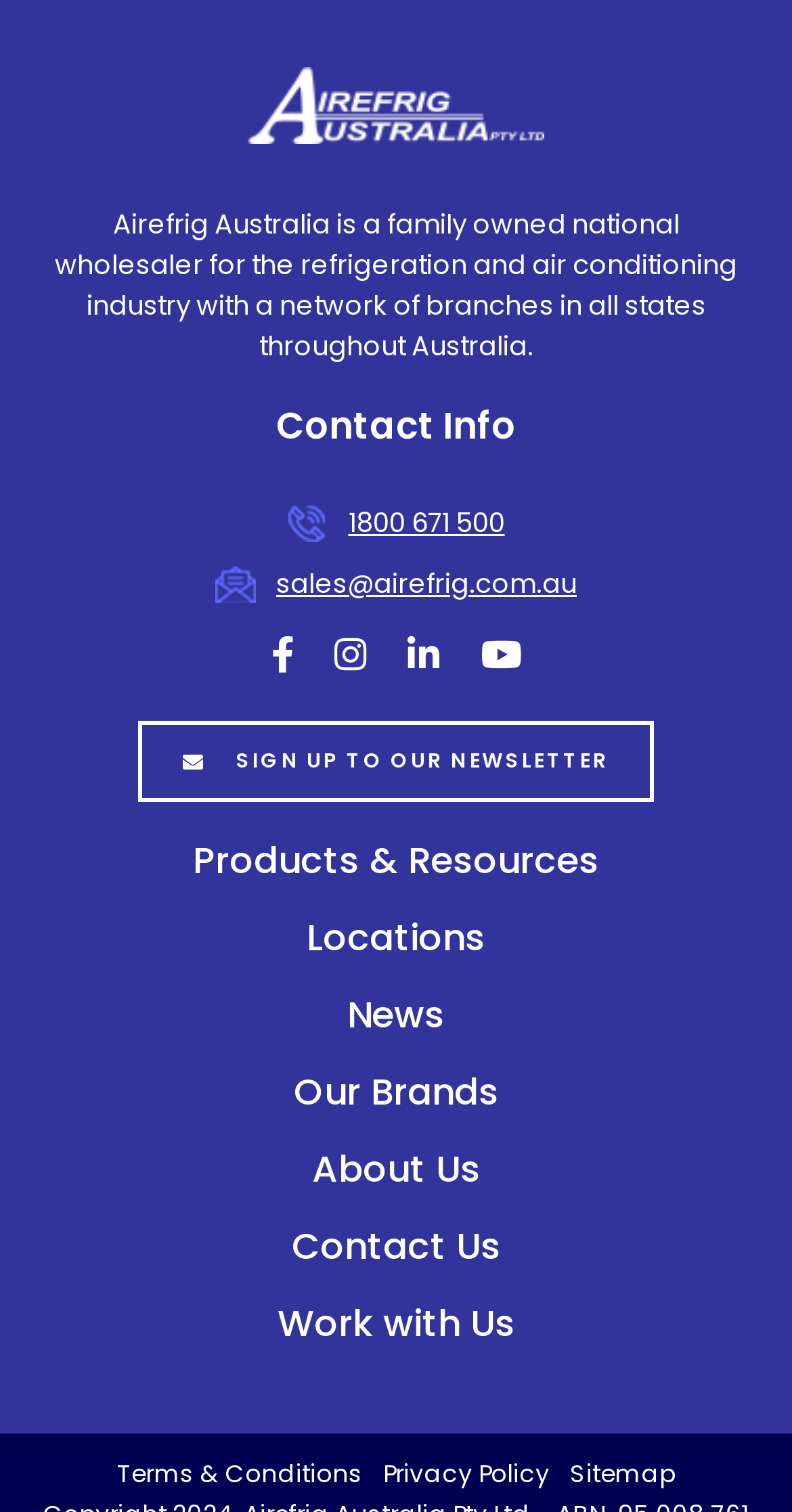How many main navigation links are available?
Using the image as a reference, answer the question in detail.

There are seven main navigation links available, which are 'Products & Resources', 'Locations', 'News', 'Our Brands', 'About Us', 'Contact Us', and 'Work with Us', located in the middle section of the webpage.